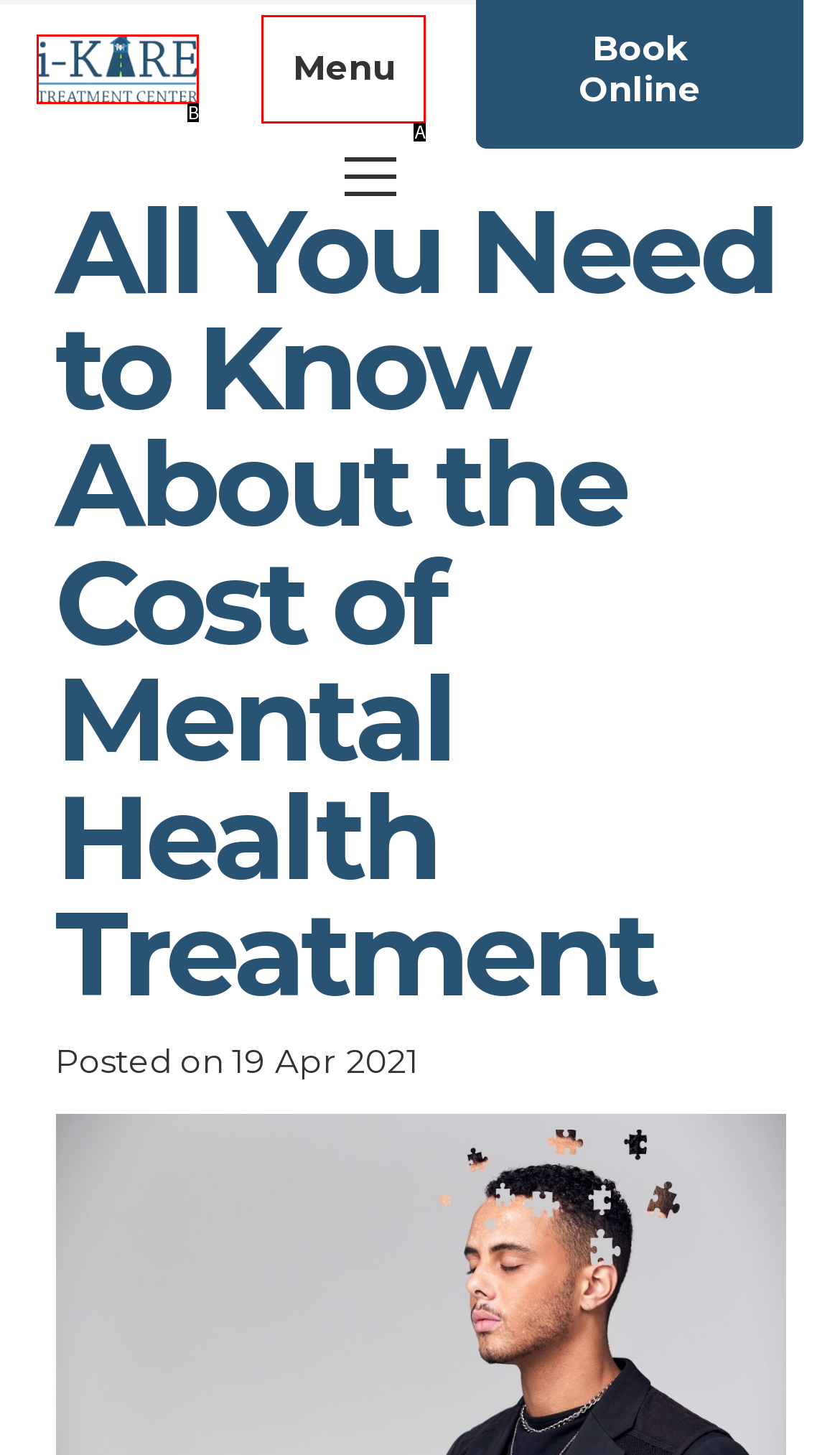Using the given description: Menu, identify the HTML element that corresponds best. Answer with the letter of the correct option from the available choices.

A